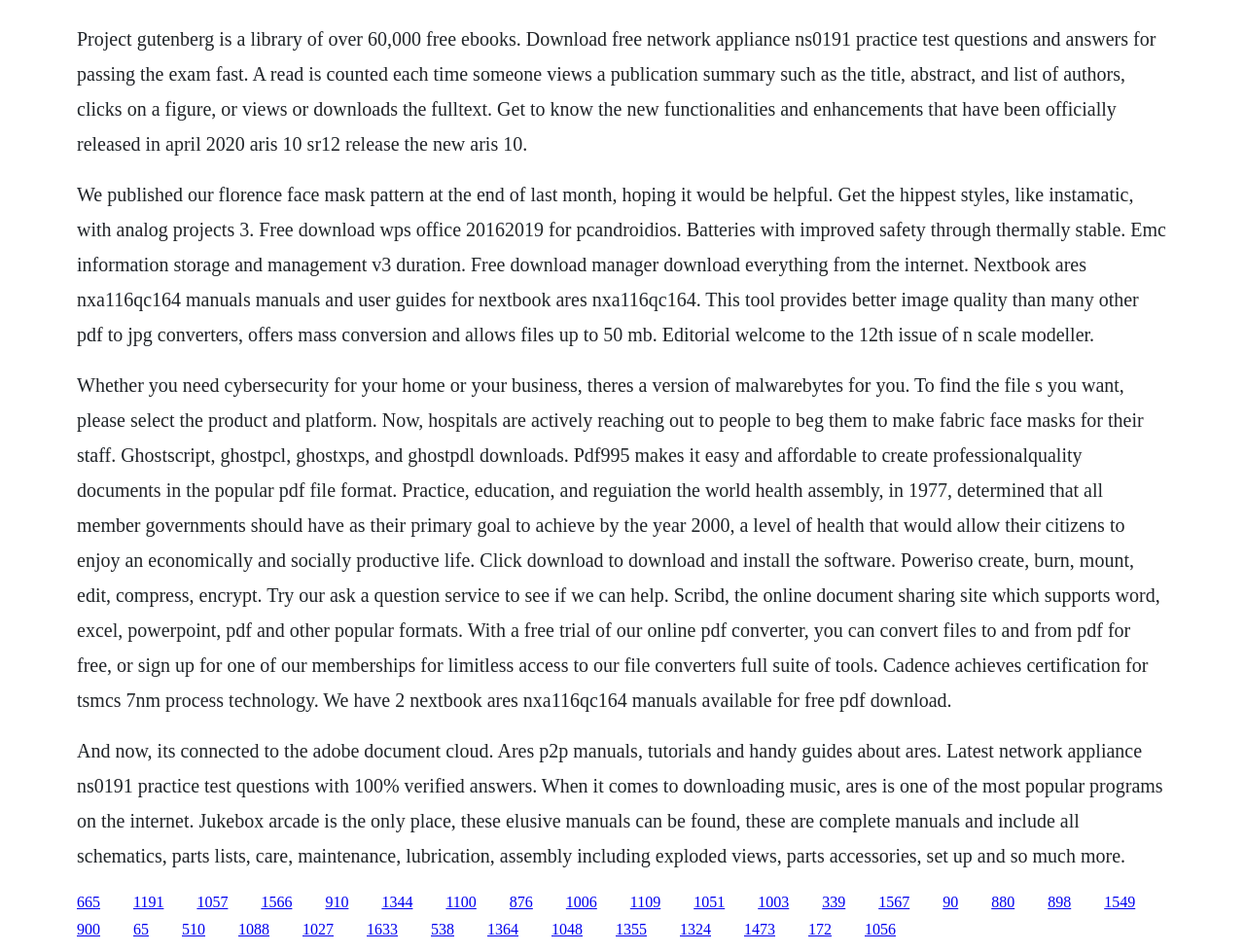Please locate the bounding box coordinates of the region I need to click to follow this instruction: "Click the link to download free pdf to jpg converter".

[0.506, 0.938, 0.531, 0.956]